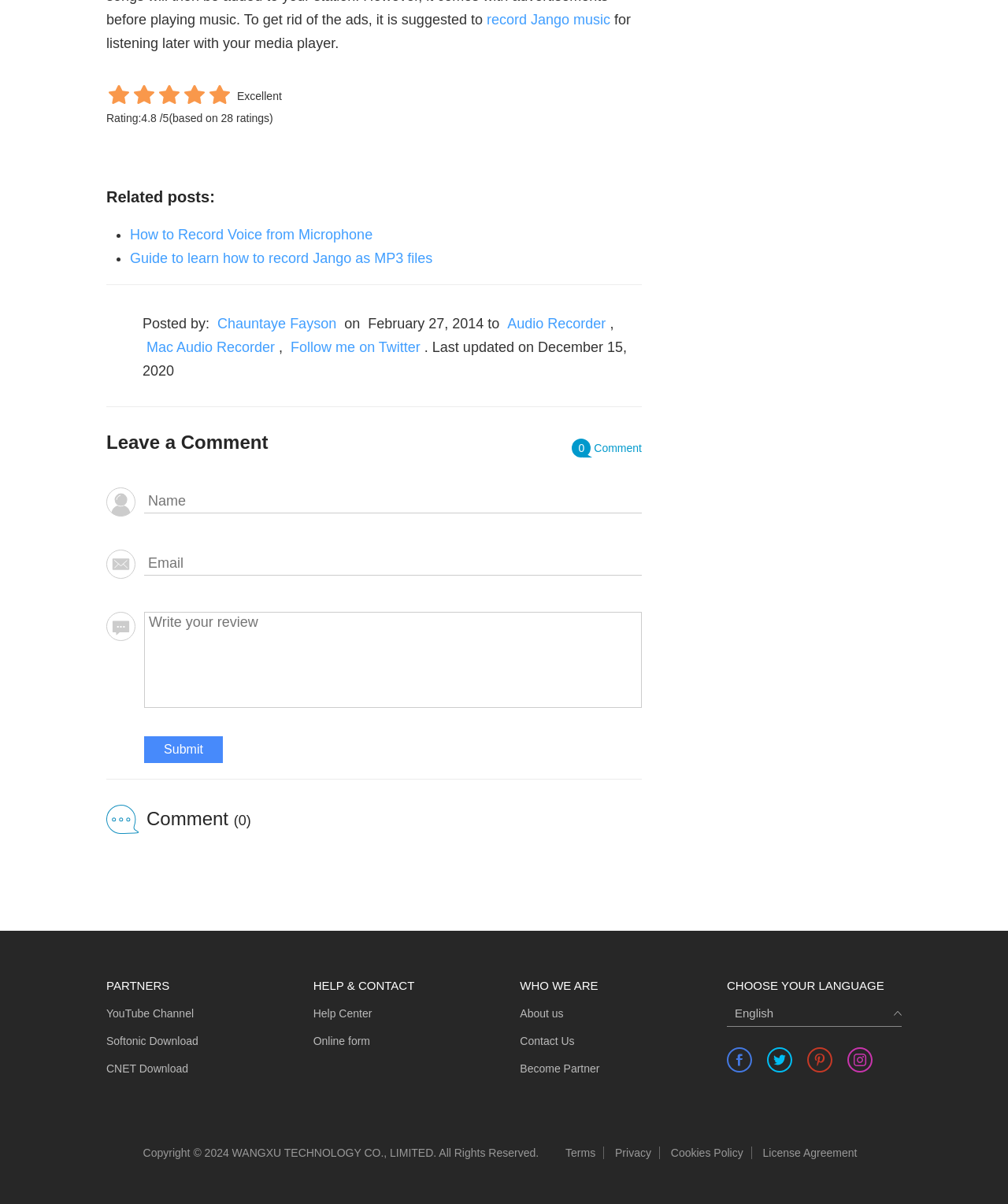Using the information in the image, give a detailed answer to the following question: What is the language of the webpage?

The language of the webpage is English, which is indicated by the presence of the text 'English' in the 'CHOOSE YOUR LANGUAGE' section.